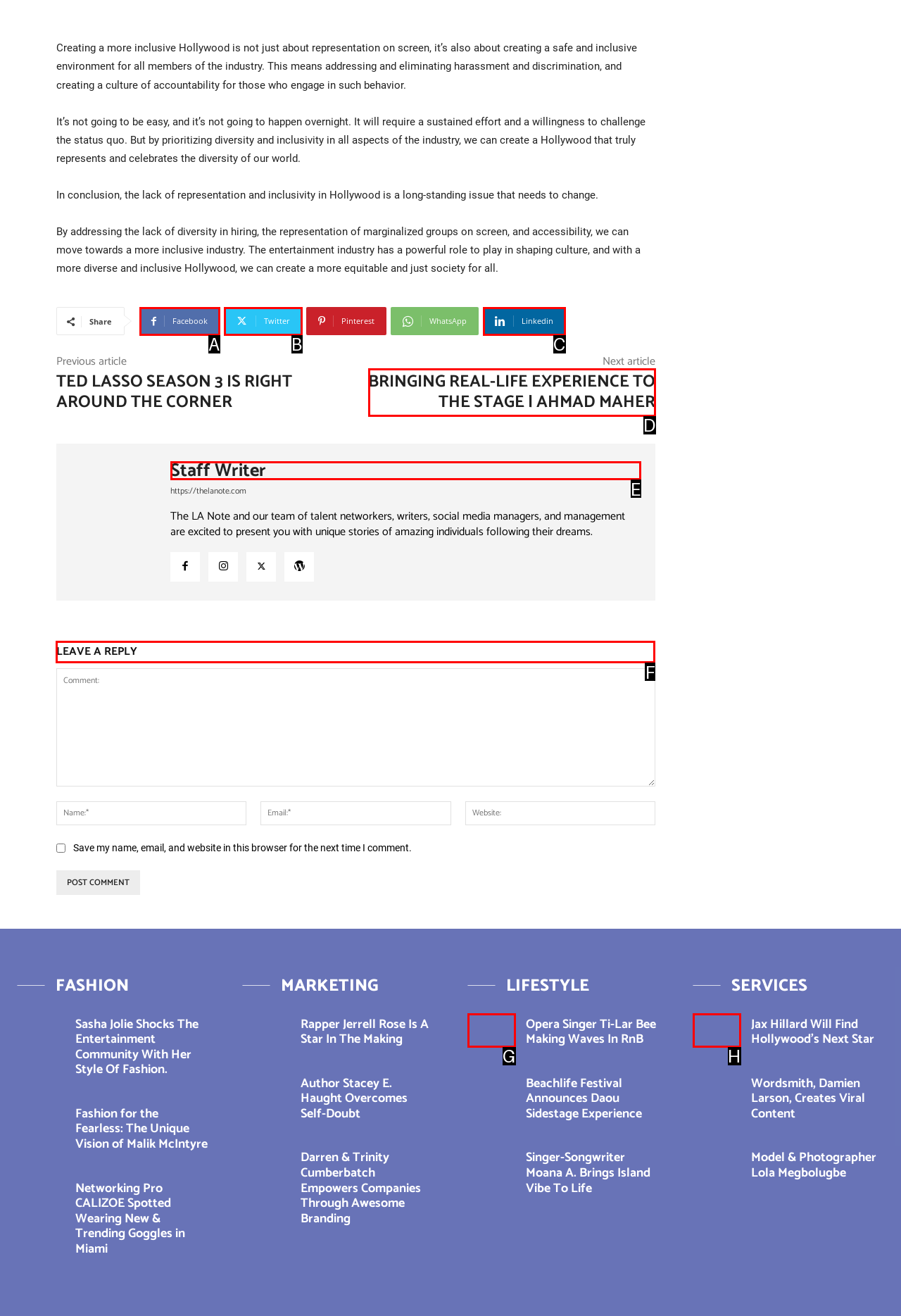Choose the HTML element that needs to be clicked for the given task: Leave a reply Respond by giving the letter of the chosen option.

F